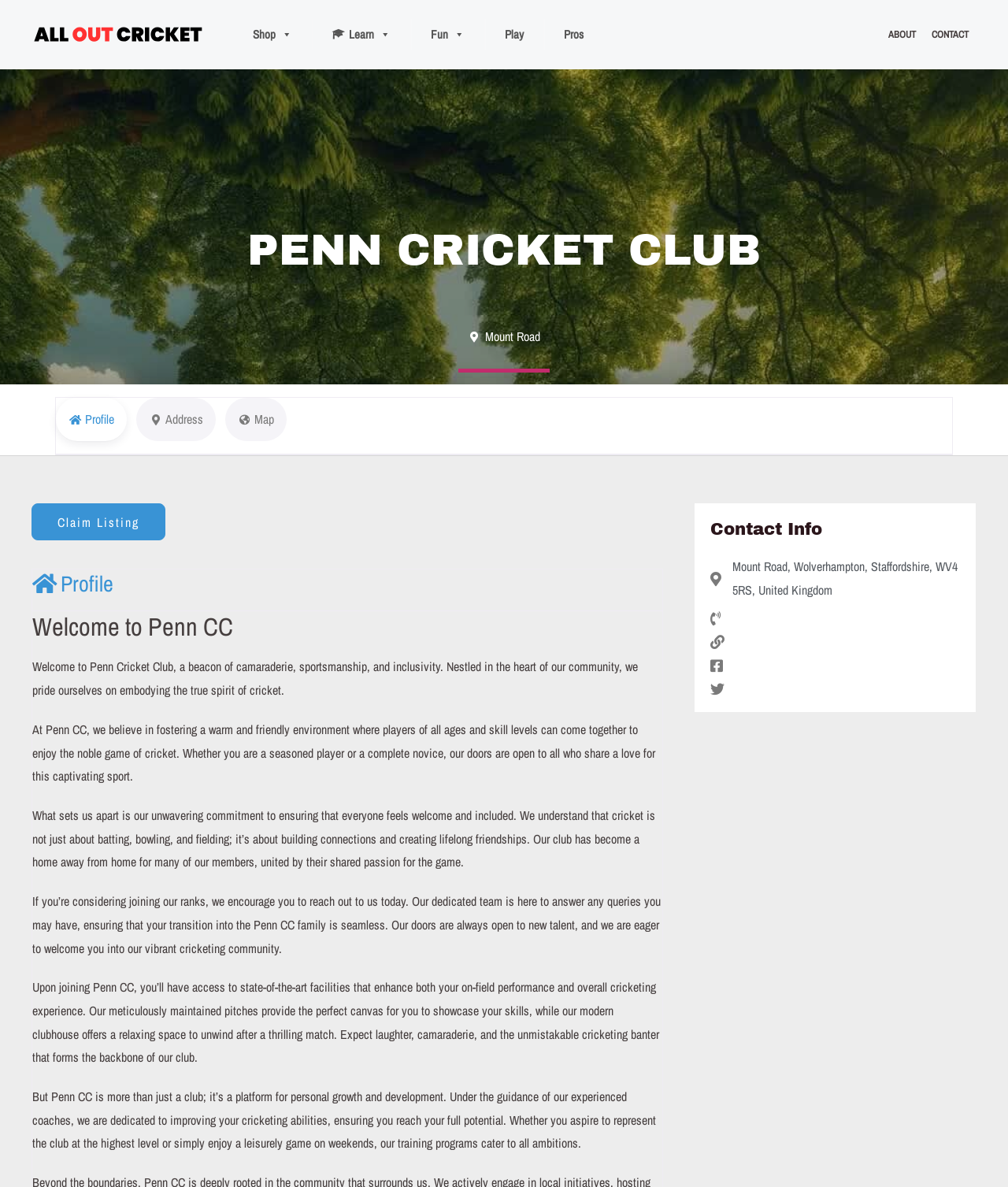Determine the bounding box coordinates of the section to be clicked to follow the instruction: "Click the Facebook link". The coordinates should be given as four float numbers between 0 and 1, formatted as [left, top, right, bottom].

None